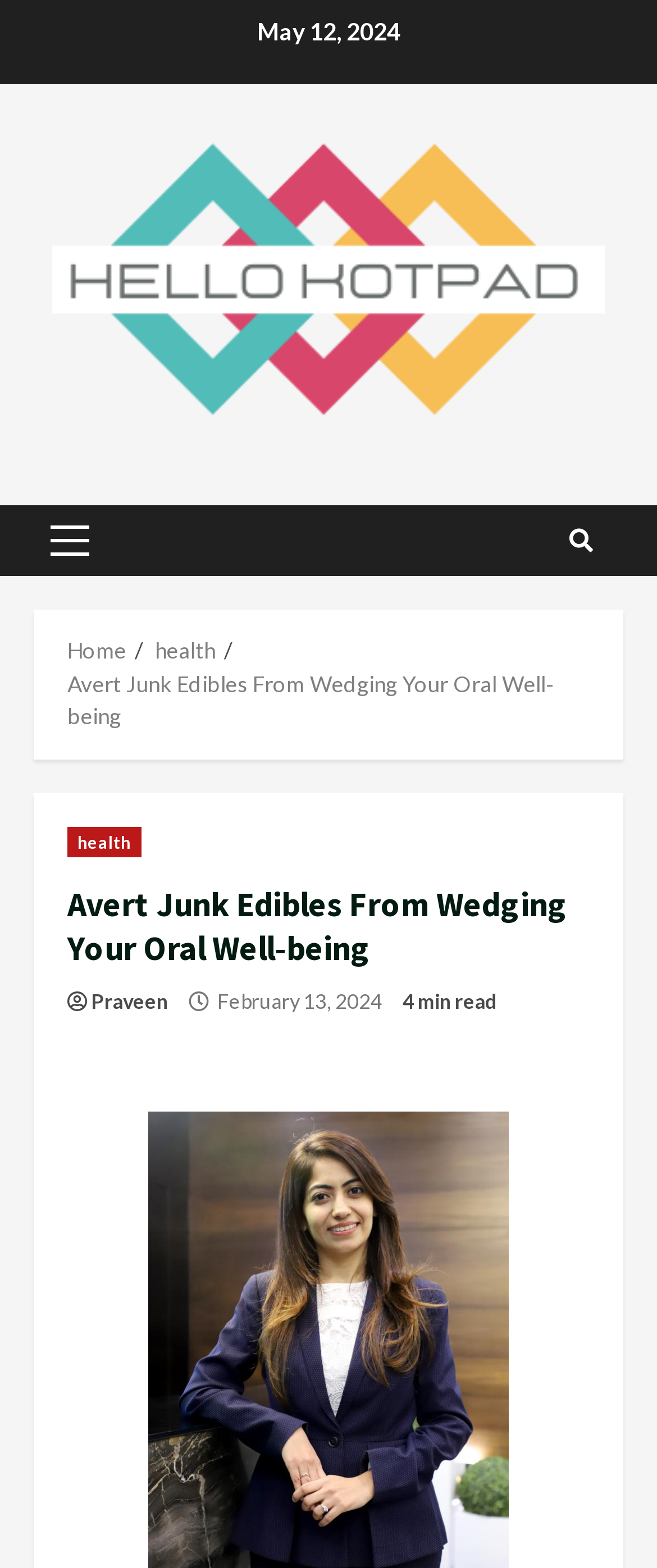Please identify the bounding box coordinates of the region to click in order to complete the given instruction: "visit Hello Kotpad homepage". The coordinates should be four float numbers between 0 and 1, i.e., [left, top, right, bottom].

[0.079, 0.164, 0.921, 0.185]